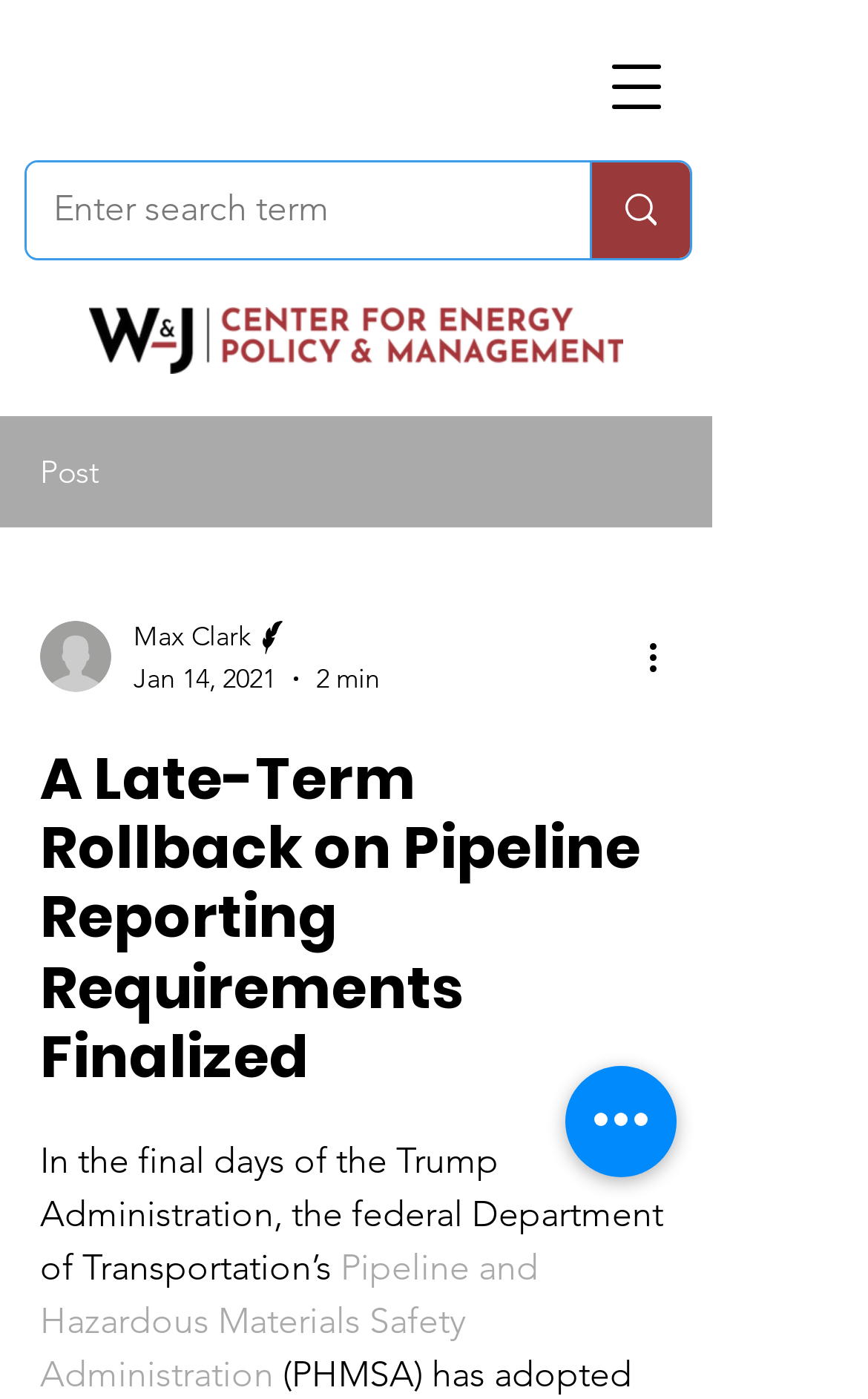Generate the title text from the webpage.

A Late-Term Rollback on Pipeline Reporting Requirements Finalized